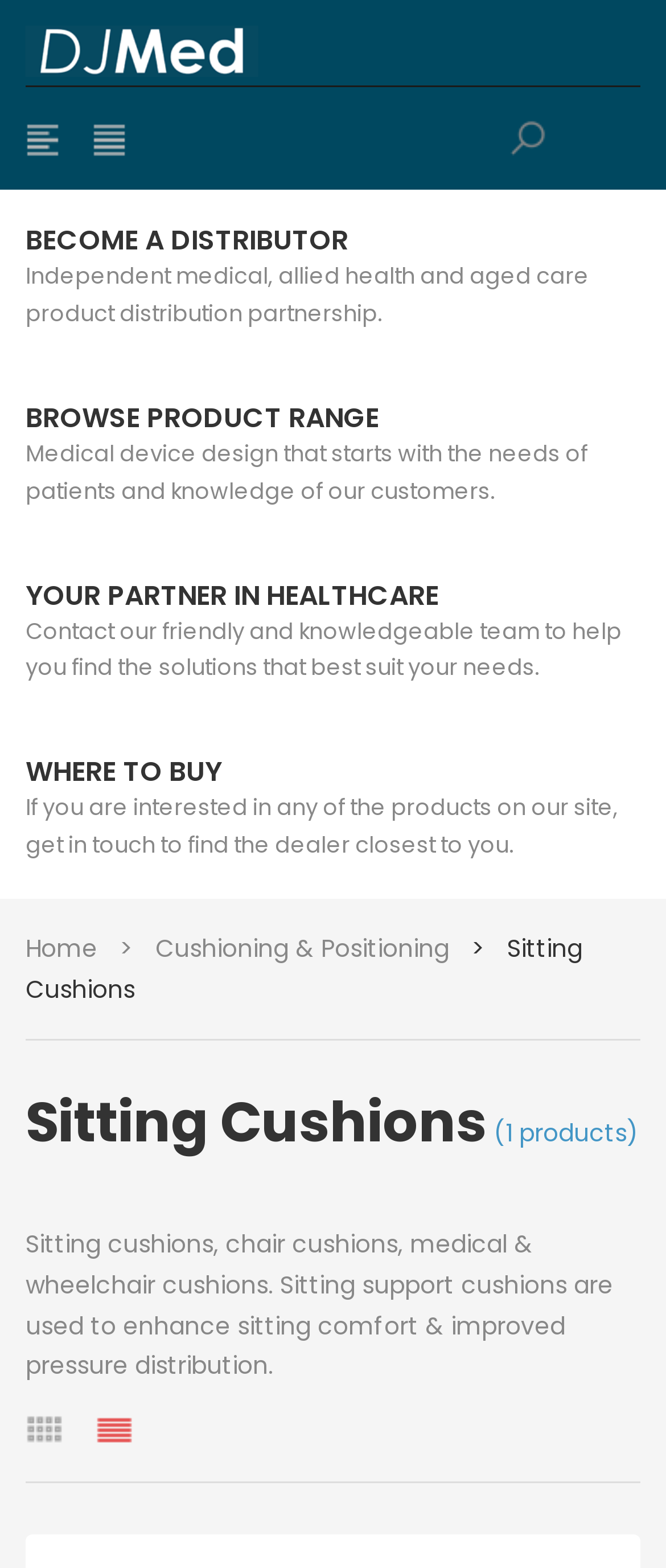Answer the following query concisely with a single word or phrase:
What is the primary focus of the webpage?

Selling medical cushions